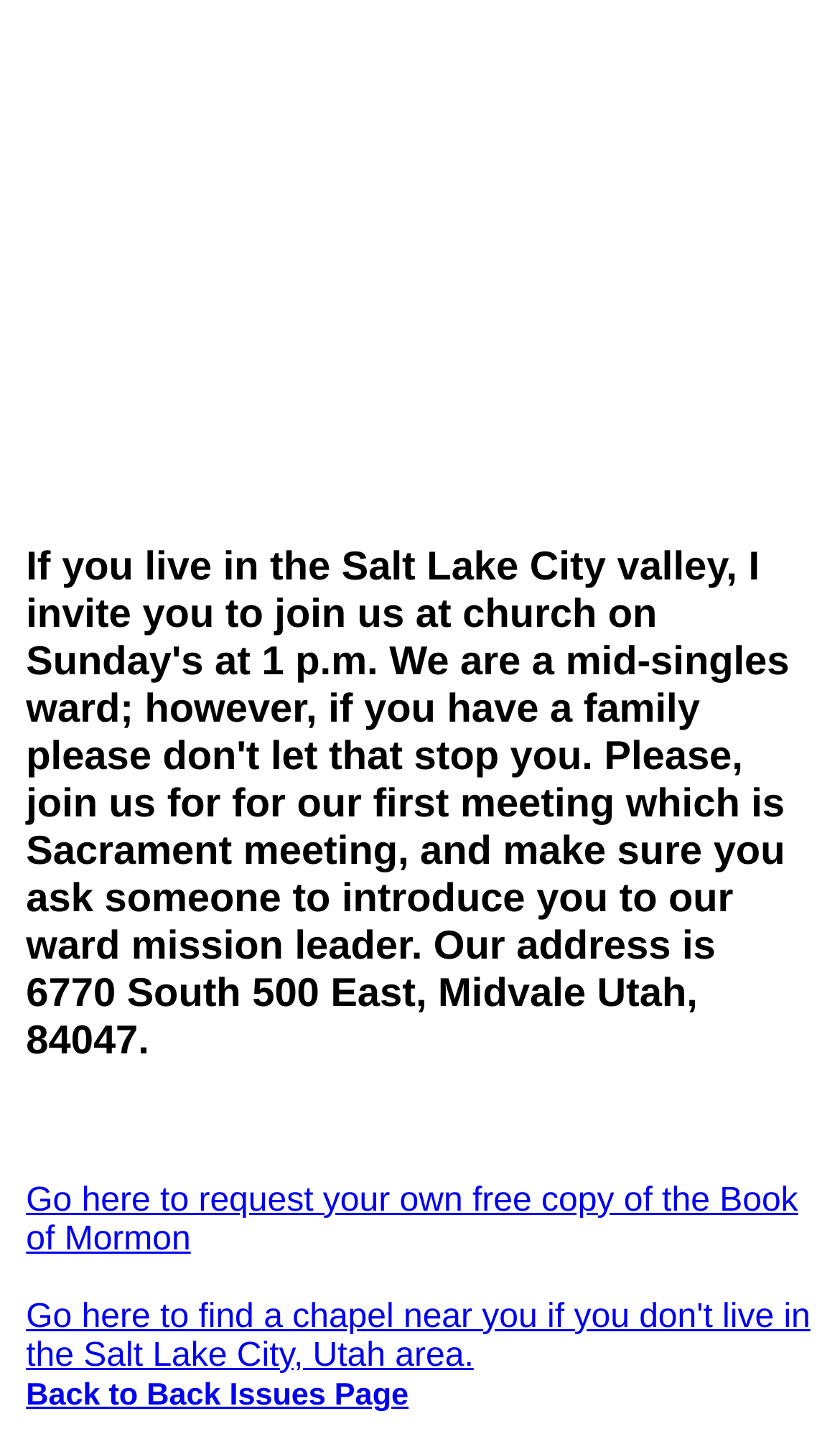Determine the bounding box coordinates of the UI element that matches the following description: "Back to Back Issues Page". The coordinates should be four float numbers between 0 and 1 in the format [left, top, right, bottom].

[0.031, 0.958, 0.486, 0.982]